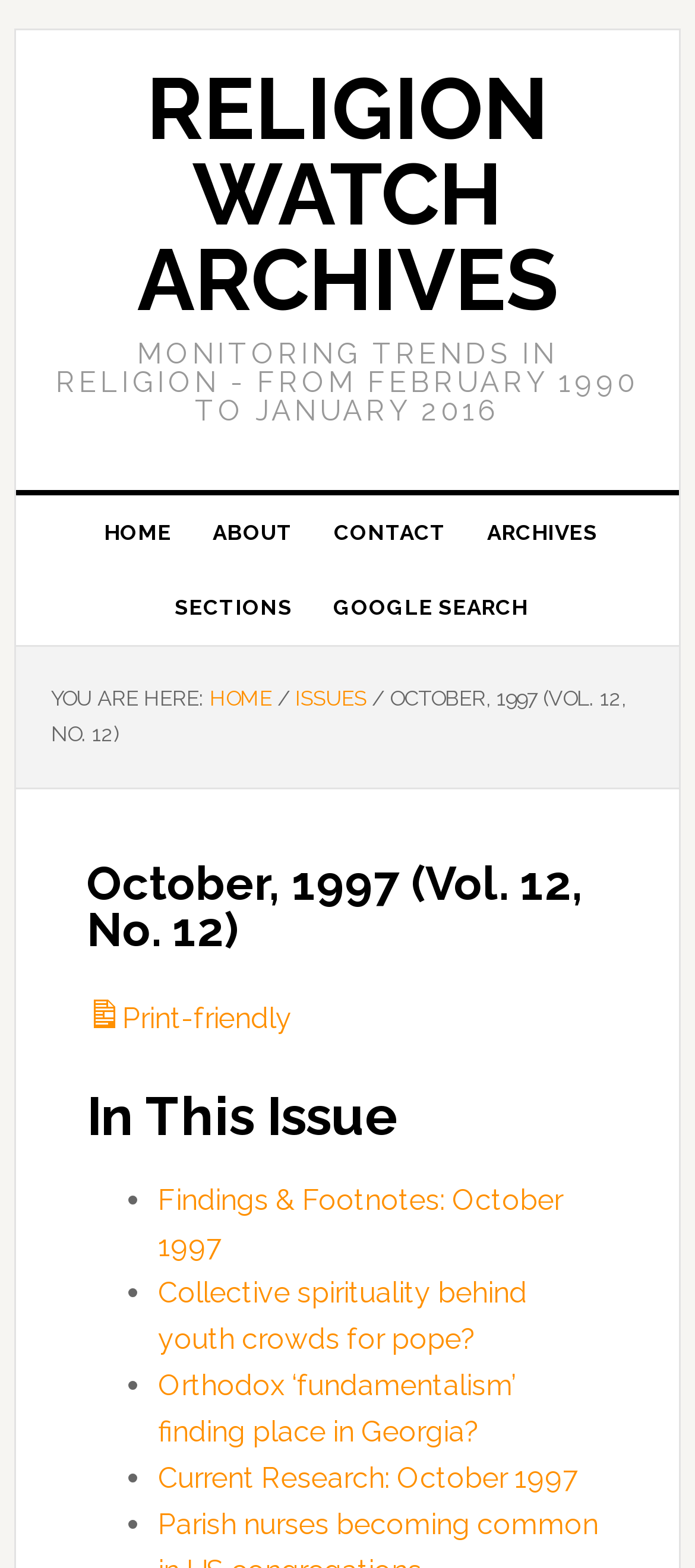How many articles are listed in 'In This Issue' section?
Please use the image to provide a one-word or short phrase answer.

4